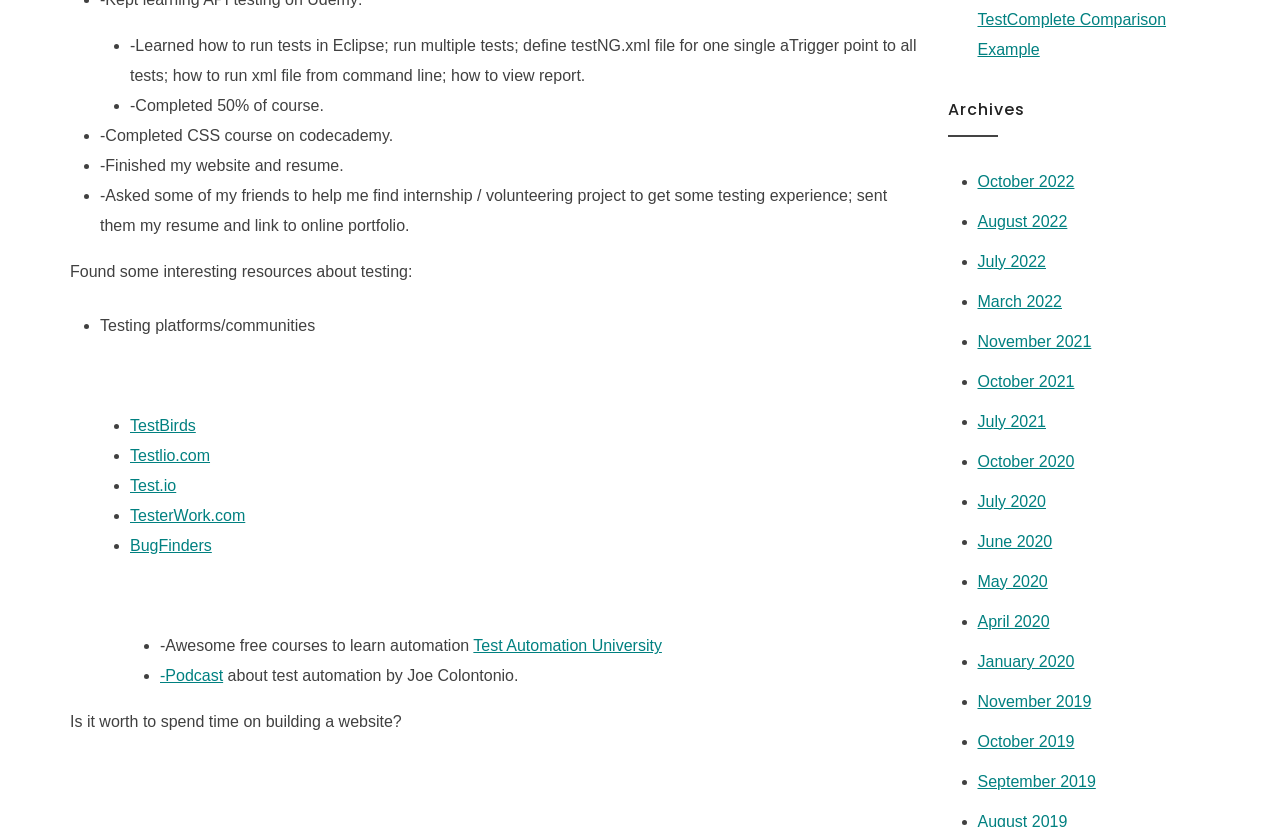What is the purpose of the links under 'Testing platforms/communities'?
Please answer using one word or phrase, based on the screenshot.

Testing platforms